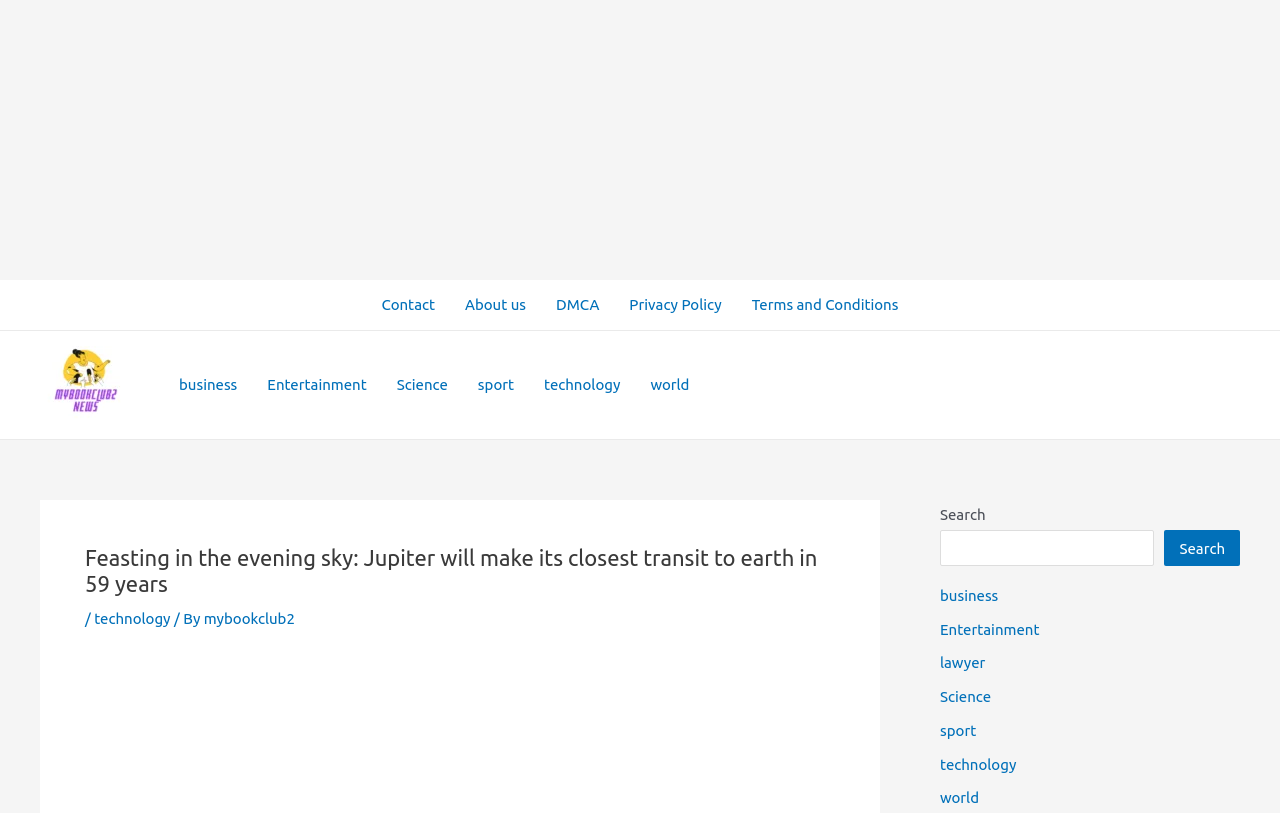What is the category of the article?
Please use the image to provide an in-depth answer to the question.

I looked at the header section of the webpage and found a link with the text 'Science', which is likely the category of the article. Additionally, the article title 'Feasting in the evening sky: Jupiter will make its closest transit to earth in 59 years' suggests a scientific topic.